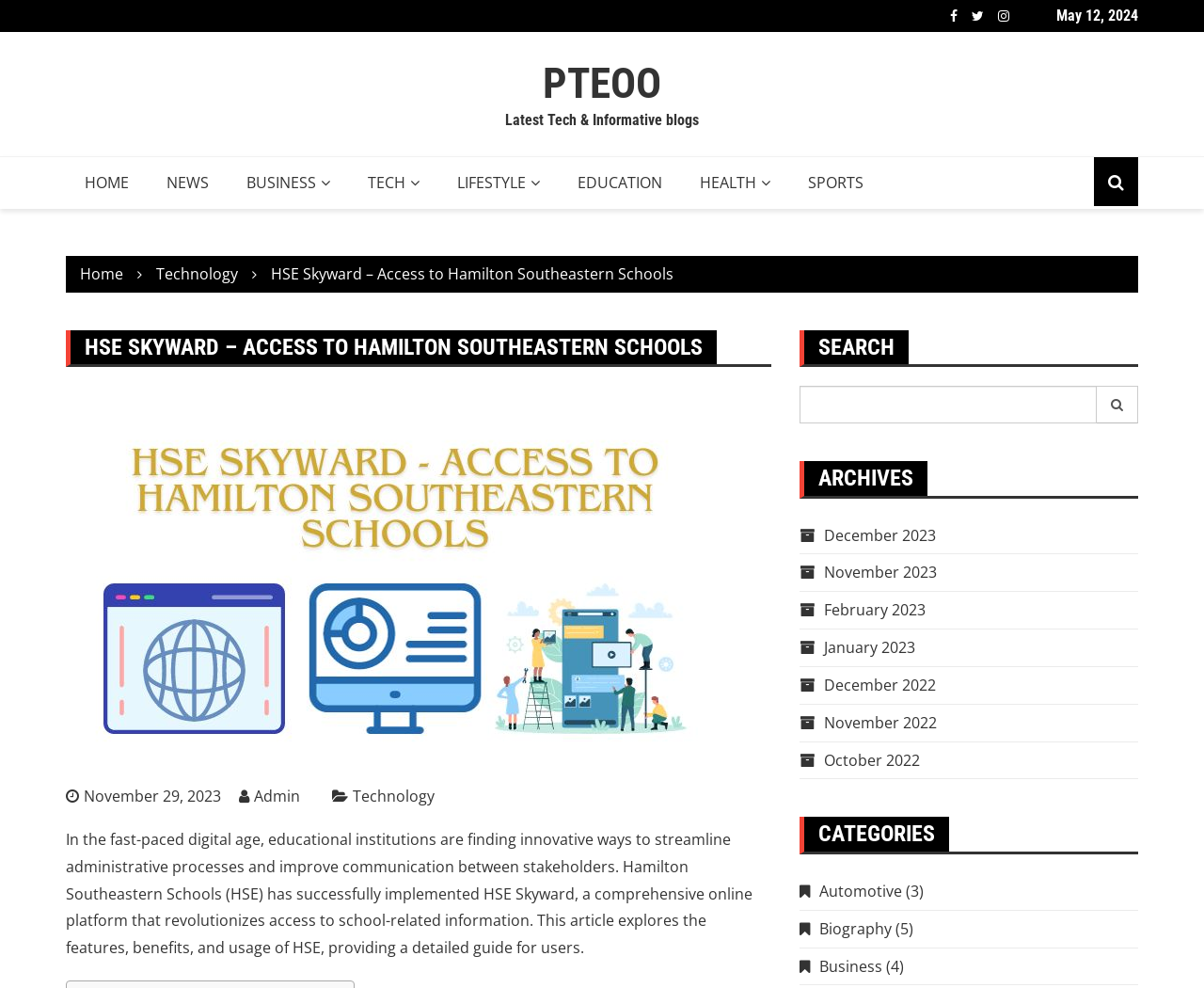Locate the bounding box coordinates of the clickable area to execute the instruction: "Read the article about HSE Skyward". Provide the coordinates as four float numbers between 0 and 1, represented as [left, top, right, bottom].

[0.225, 0.267, 0.559, 0.288]